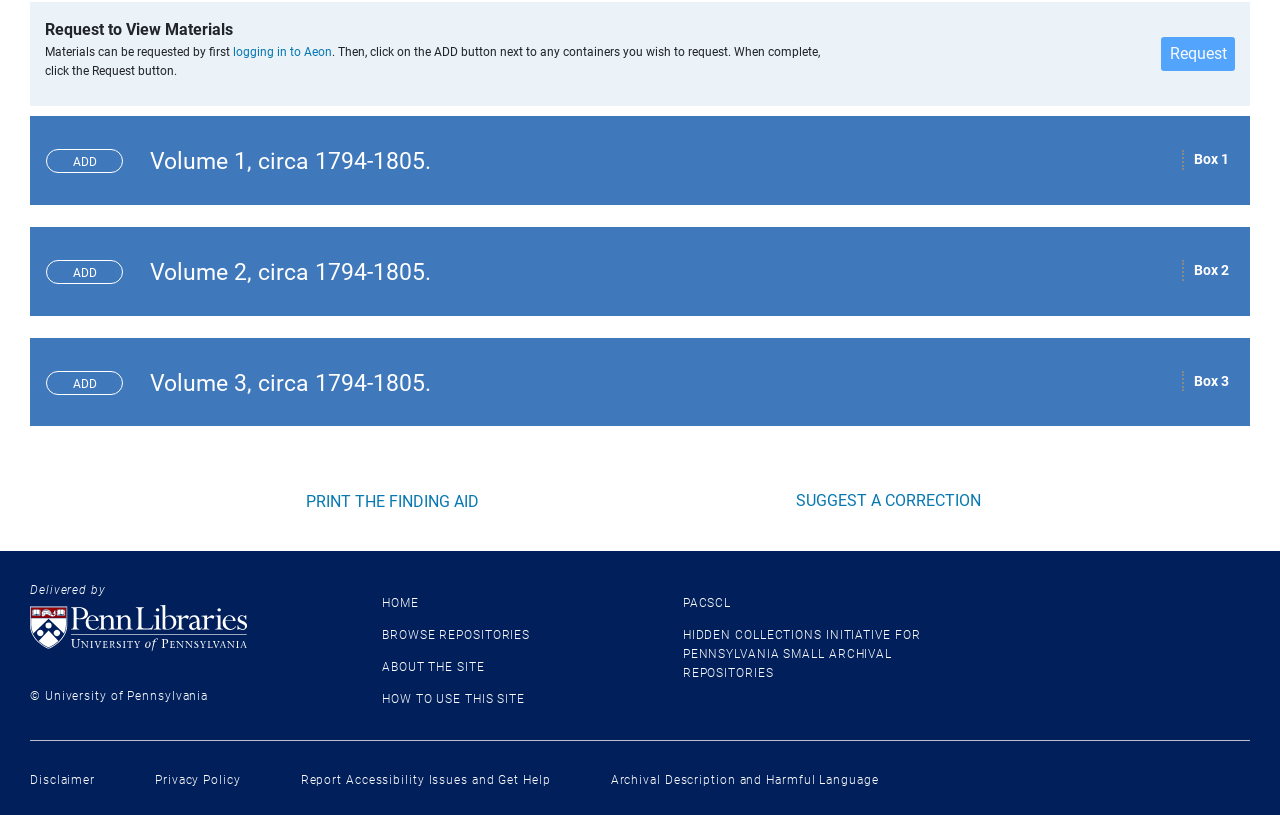Provide your answer to the question using just one word or phrase: What is the copyright information?

University of Pennsylvania